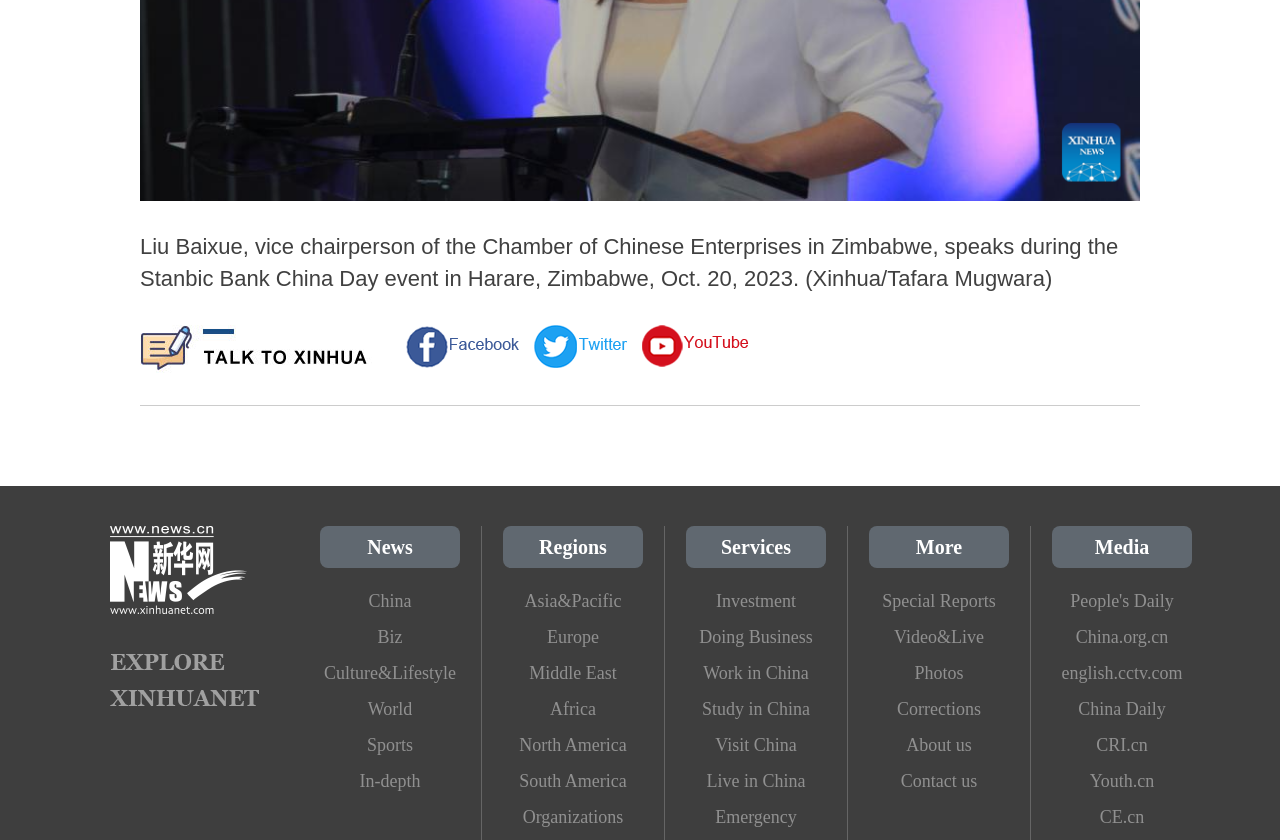Determine the bounding box coordinates of the section I need to click to execute the following instruction: "Click on the 'China' link". Provide the coordinates as four float numbers between 0 and 1, i.e., [left, top, right, bottom].

[0.25, 0.694, 0.359, 0.737]